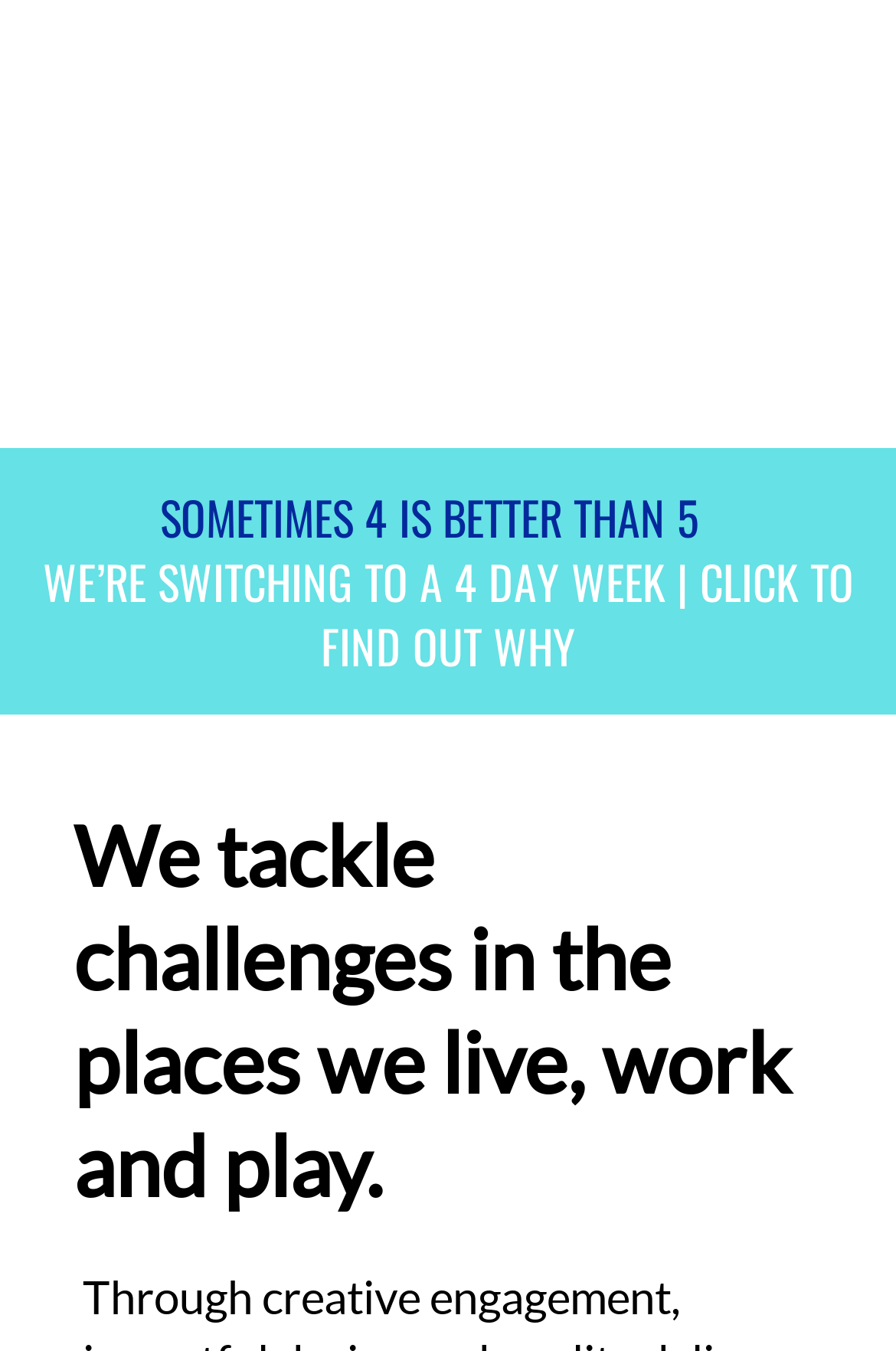Locate and generate the text content of the webpage's heading.

We tackle challenges in the places we live, work and play.